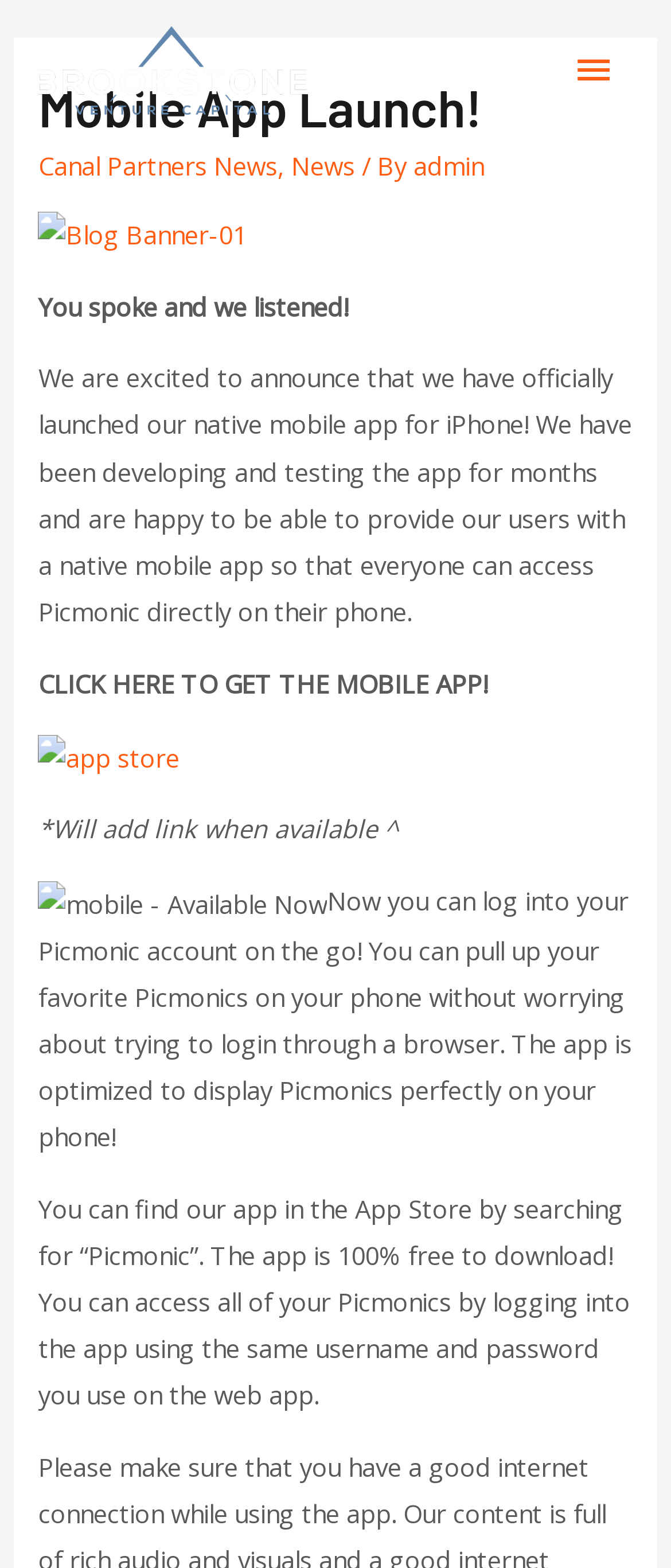Respond to the question below with a concise word or phrase:
Is the mobile app free to download?

Yes